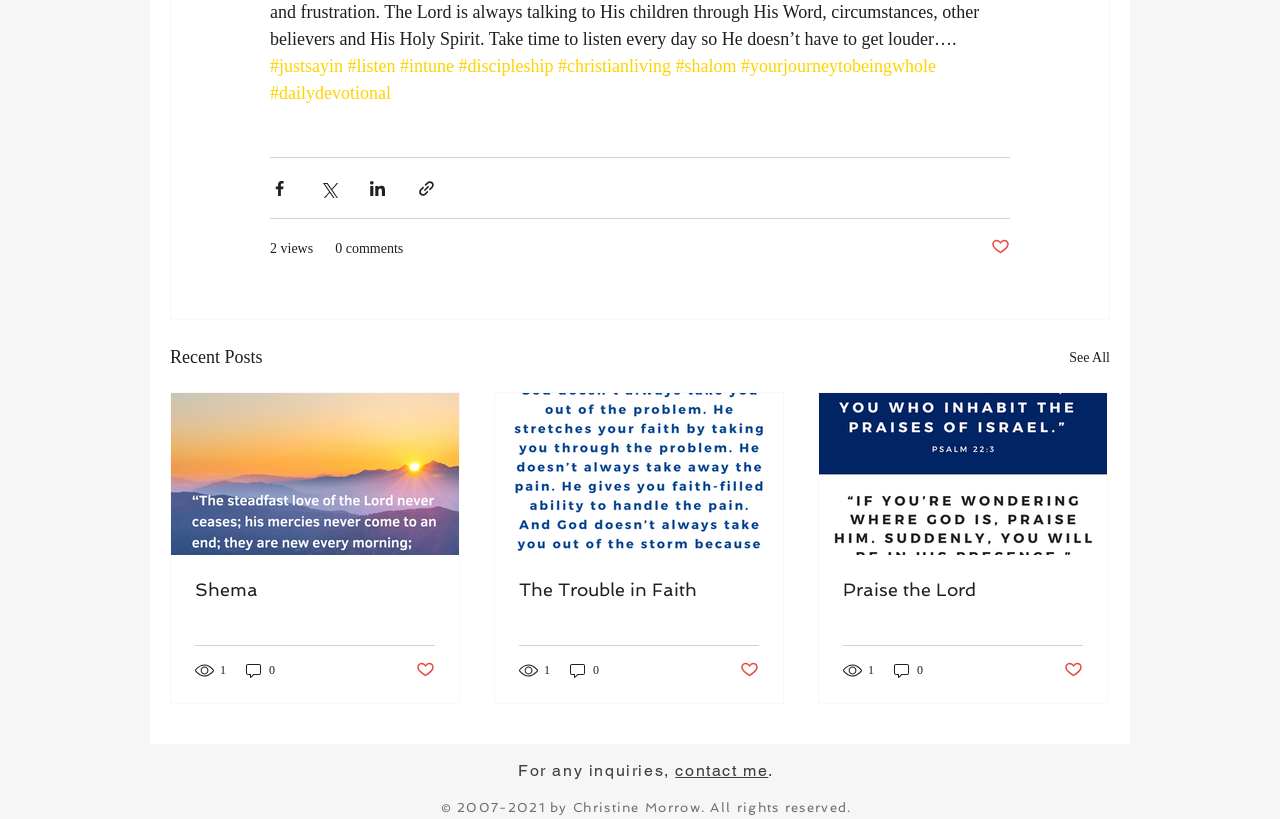How many views does the first post under 'Recent Posts' have?
Based on the image content, provide your answer in one word or a short phrase.

1 view